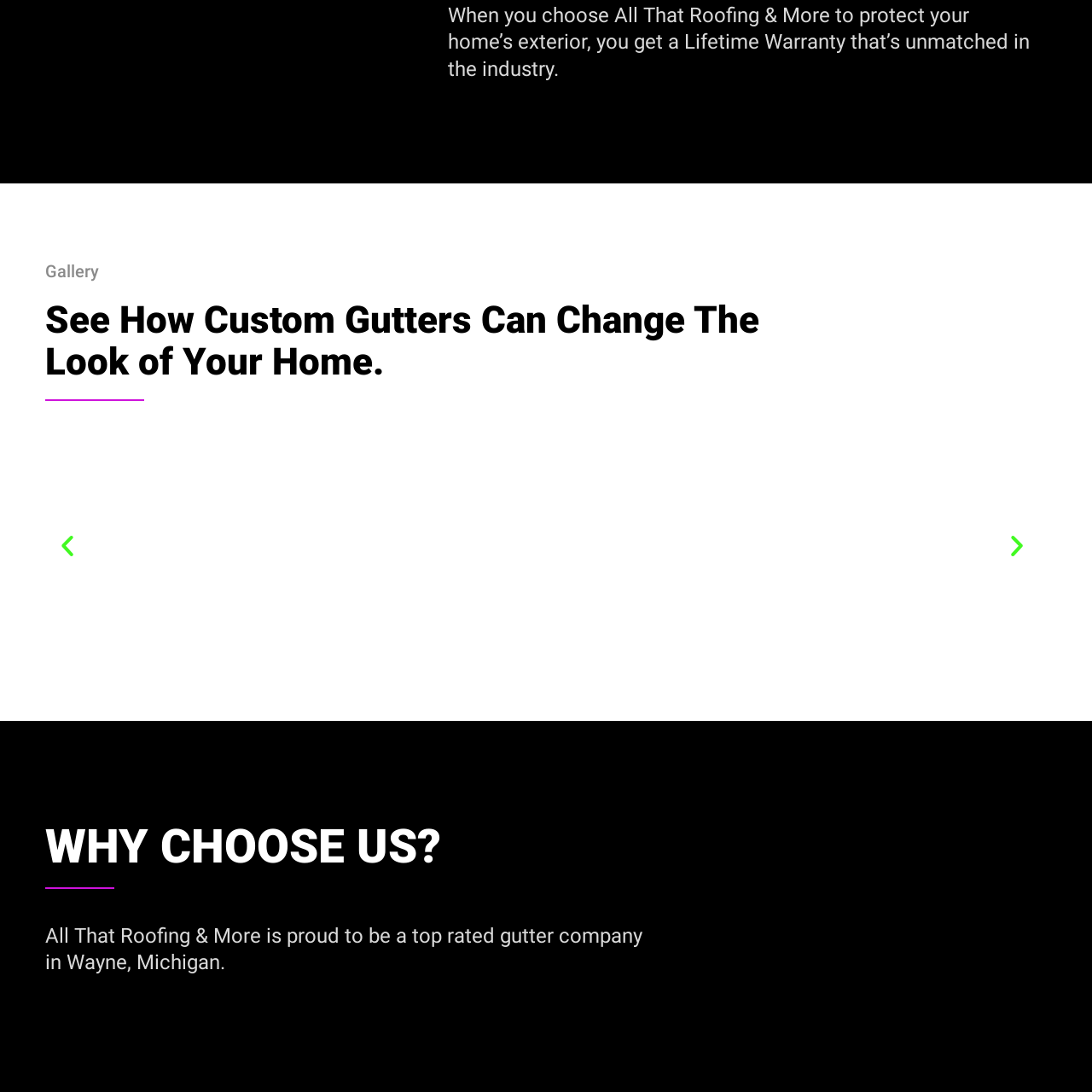Please provide a comprehensive description of the image that is enclosed within the red boundary.

This image features a visually appealing representation from the gallery of "All That Roofing & More," showcasing a gutter installation. The focus is on custom gutters, illustrating how they can significantly enhance the aesthetic appeal of a home. Accompanying the image is a message highlighting the quality of service provided, particularly emphasizing the unmatched Lifetime Warranty that protects customers’ home exteriors. This image is part of a broader narrative on why choosing this company is a wise decision, especially for homeowners in Wayne, Michigan, looking to improve their home's drainage systems and overall look.